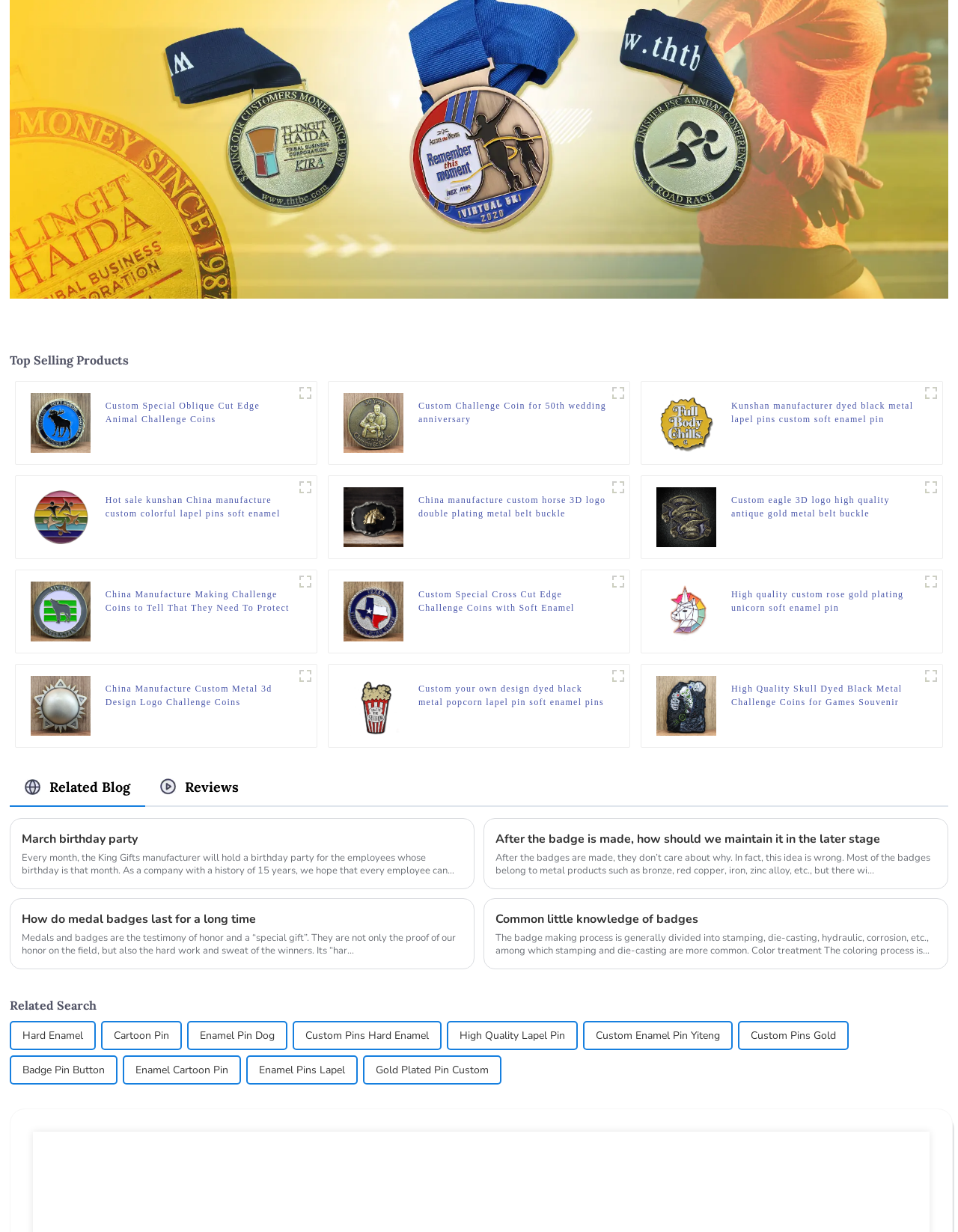For the given element description Custom Pins Gold, determine the bounding box coordinates of the UI element. The coordinates should follow the format (top-left x, top-left y, bottom-right x, bottom-right y) and be within the range of 0 to 1.

[0.783, 0.83, 0.872, 0.851]